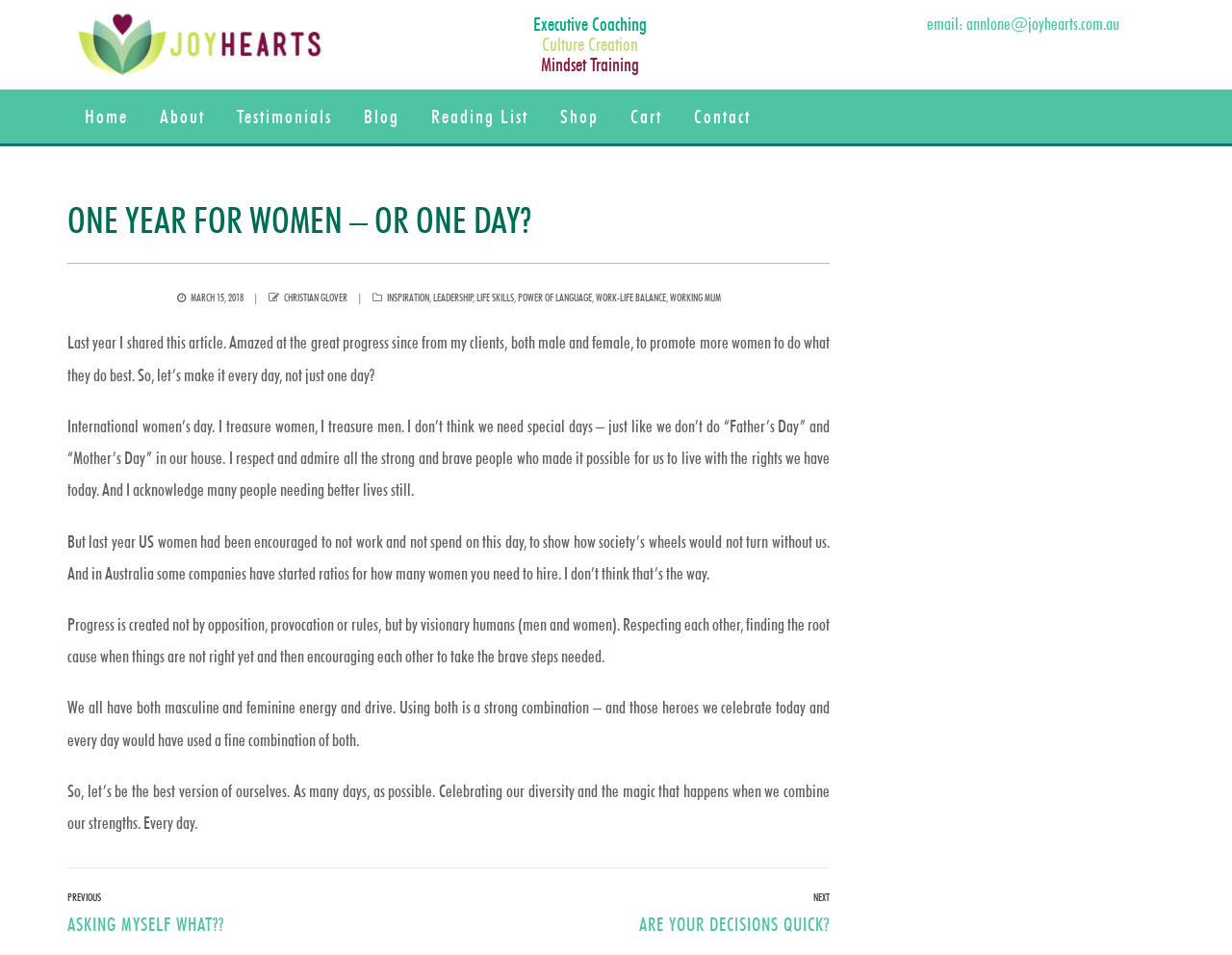Observe the image and answer the following question in detail: What is the author's view on masculine and feminine energy?

The author believes that we all have both masculine and feminine energy and drive, and using both is a strong combination, as seen in the heroes we celebrate.